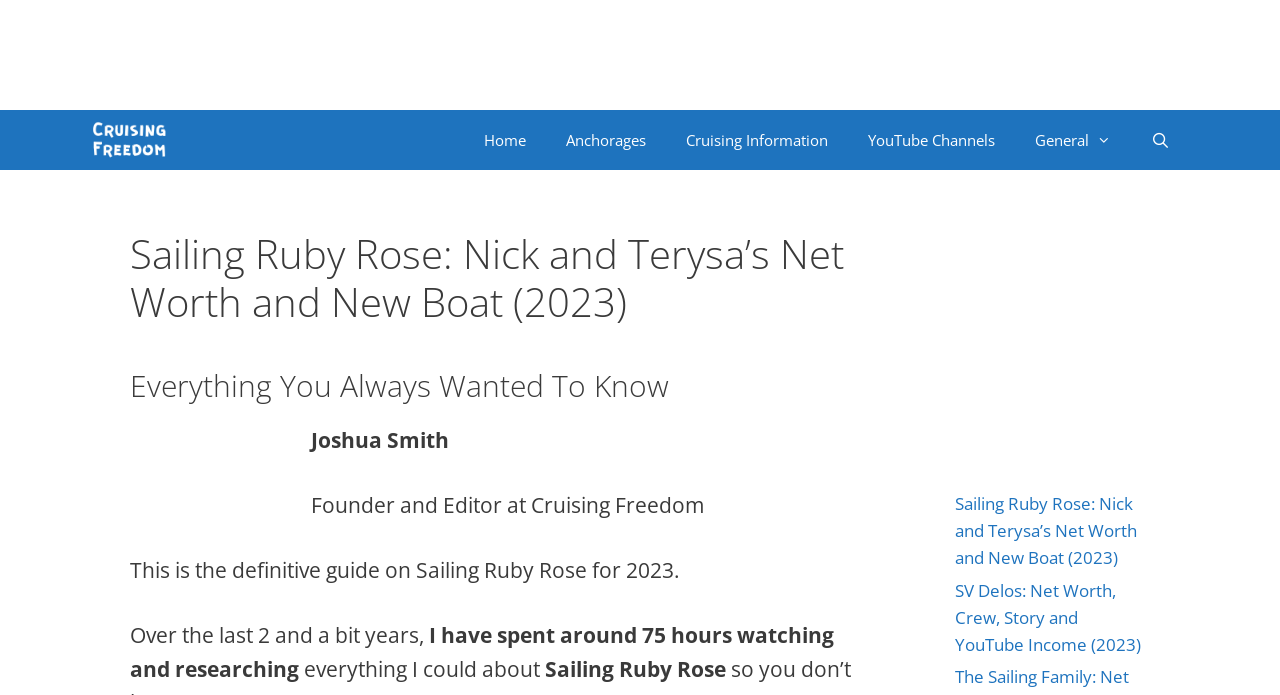Specify the bounding box coordinates of the region I need to click to perform the following instruction: "go to home page". The coordinates must be four float numbers in the range of 0 to 1, i.e., [left, top, right, bottom].

[0.362, 0.158, 0.426, 0.245]